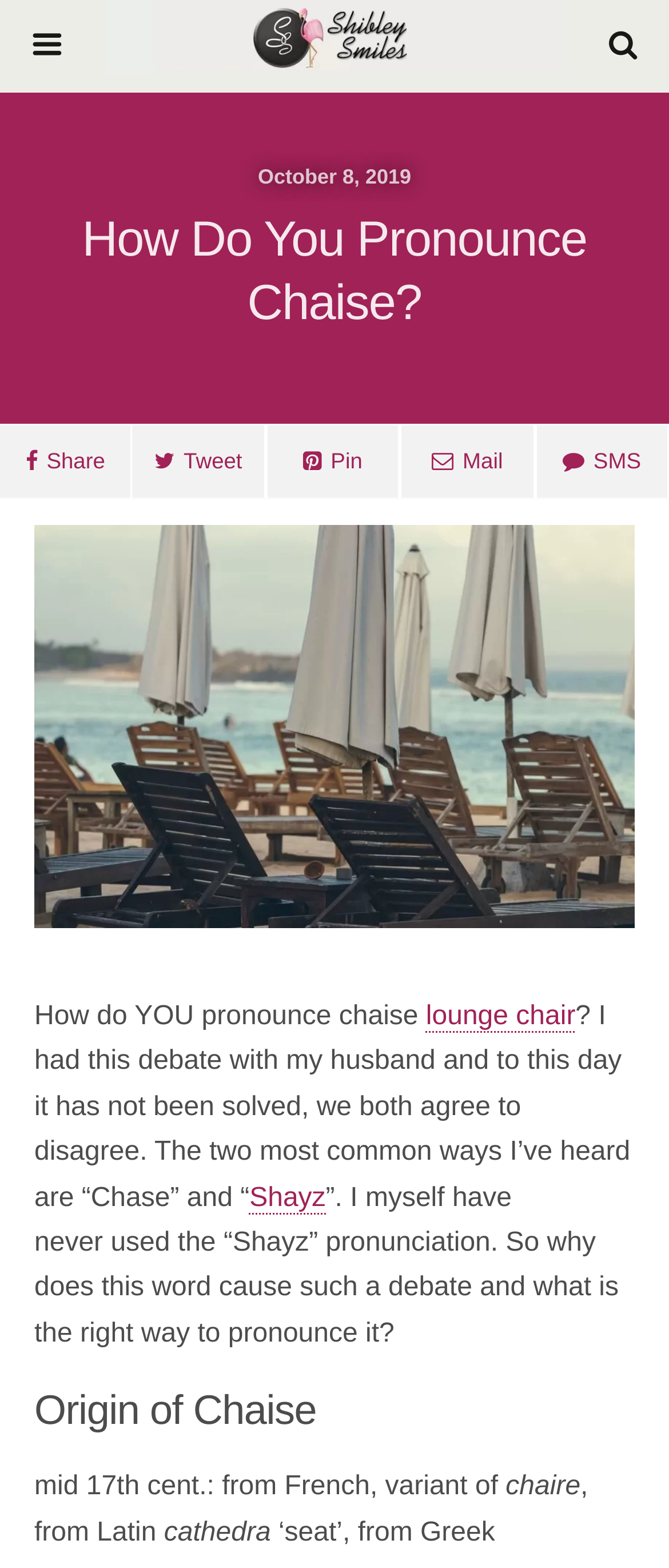Identify the bounding box coordinates for the element you need to click to achieve the following task: "download catalog". Provide the bounding box coordinates as four float numbers between 0 and 1, in the form [left, top, right, bottom].

None